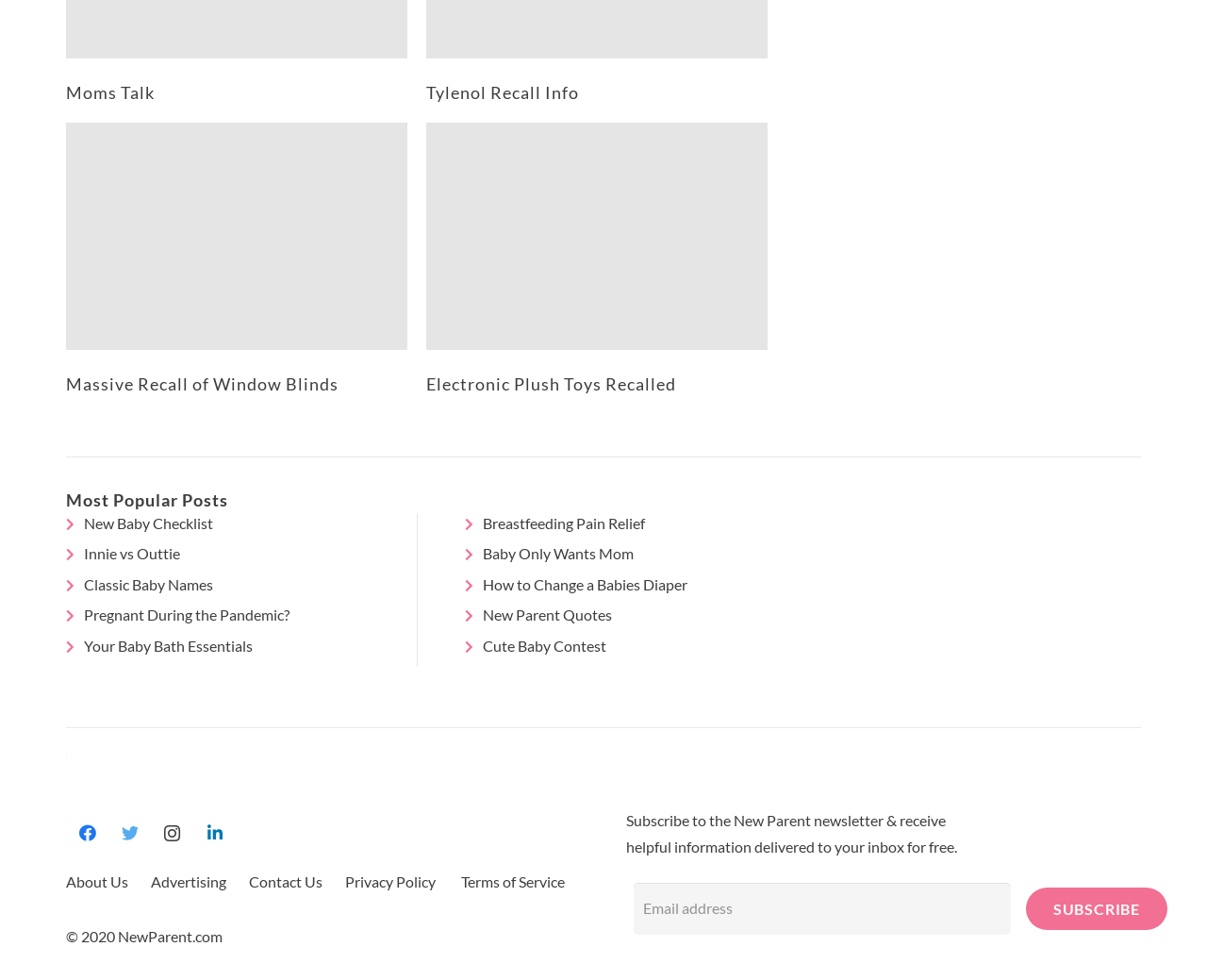Please determine the bounding box coordinates of the element to click in order to execute the following instruction: "Click on 'Moms Talk'". The coordinates should be four float numbers between 0 and 1, specified as [left, top, right, bottom].

[0.055, 0.083, 0.128, 0.105]